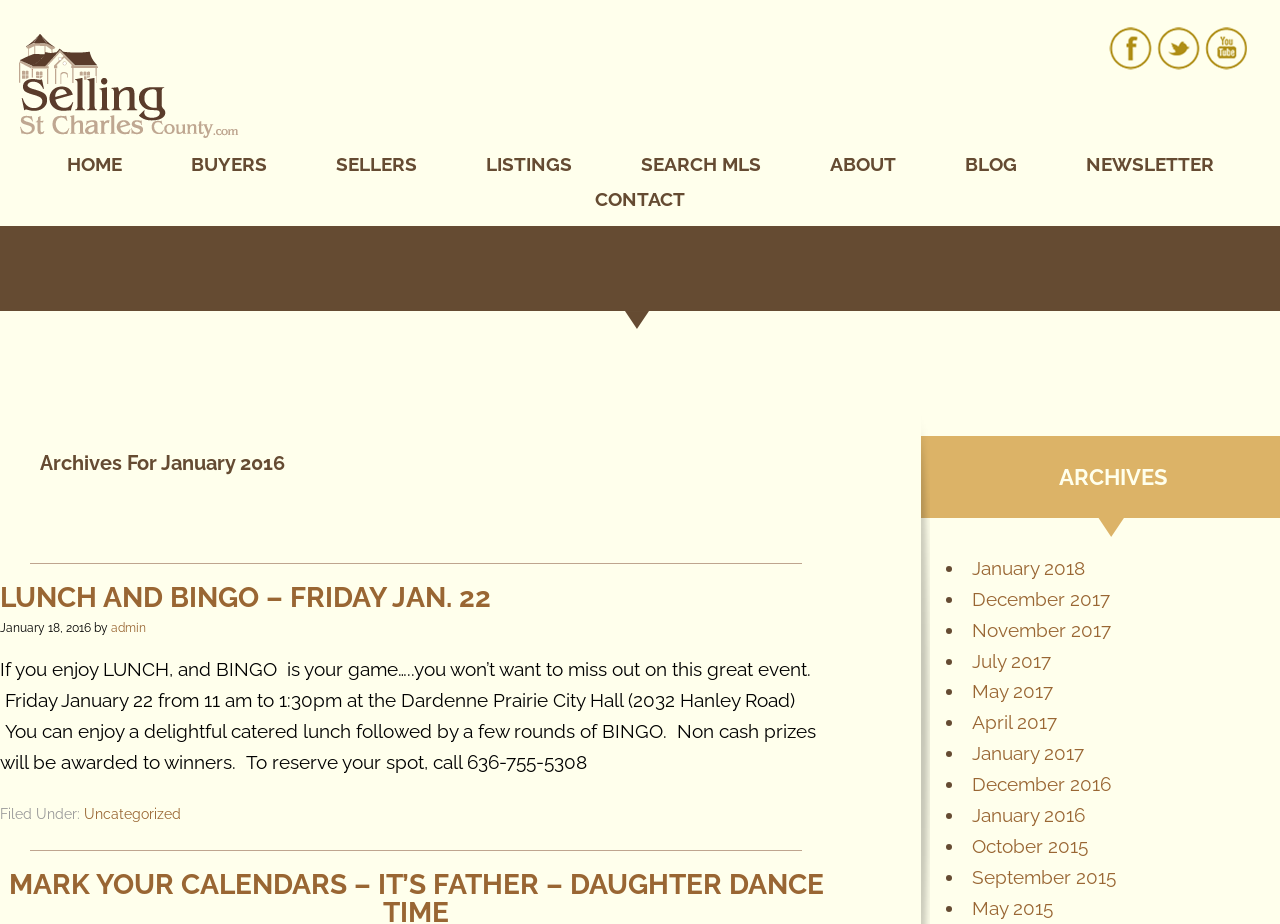How many archive links are available?
Based on the screenshot, provide your answer in one word or phrase.

10